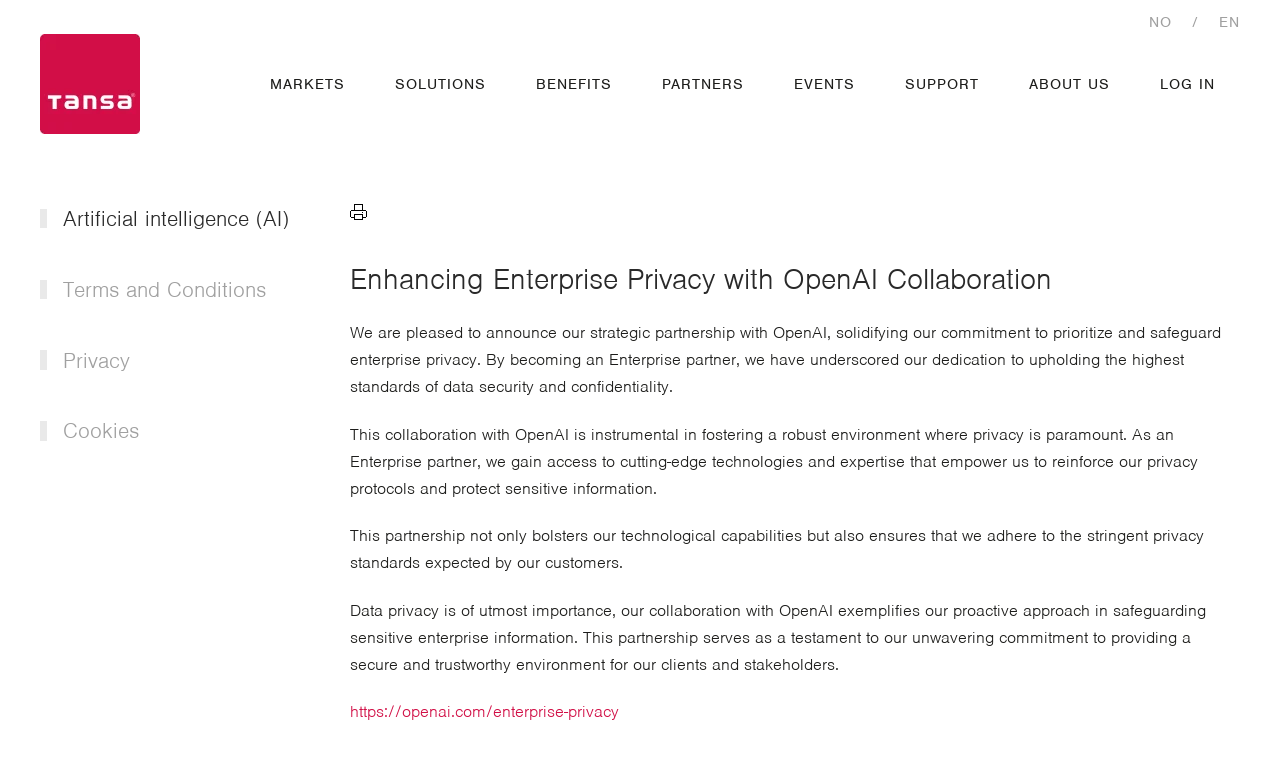Can you locate the main headline on this webpage and provide its text content?

© 2024 TANSA SYSTEMS AS — ALL RIGHTS RESERVED.